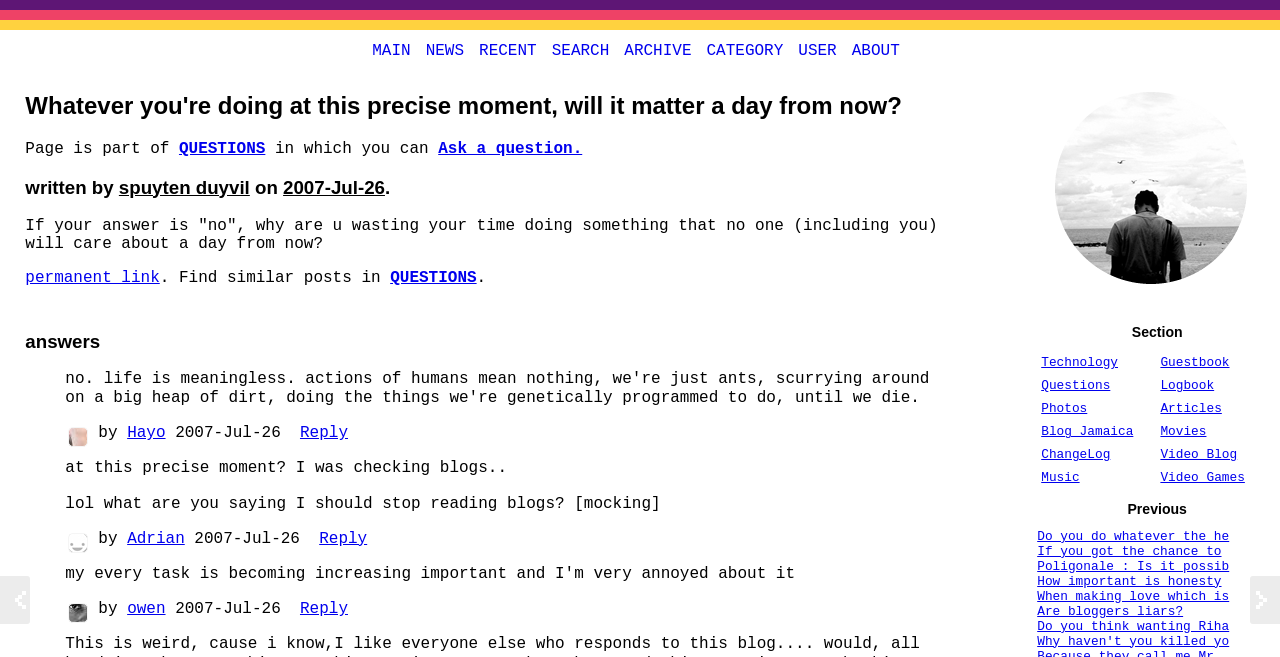Refer to the image and provide an in-depth answer to the question:
What is the category of the question?

The category of the question can be found in the section above the article, which is 'QUESTIONS'. This category is also mentioned in the links section at the top of the webpage.